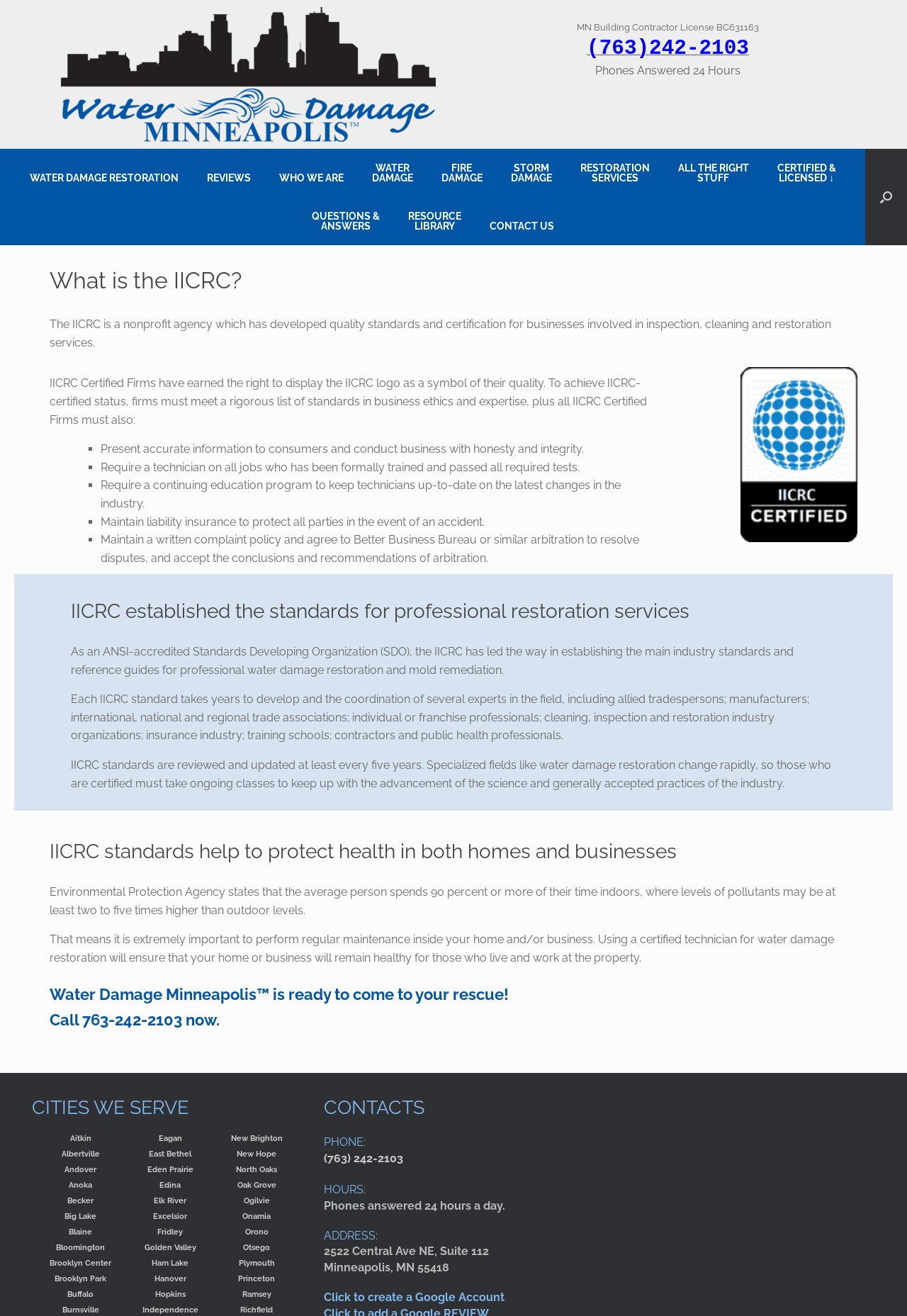Please identify the bounding box coordinates of the element's region that I should click in order to complete the following instruction: "Learn about IICRC certification". The bounding box coordinates consist of four float numbers between 0 and 1, i.e., [left, top, right, bottom].

[0.055, 0.204, 0.945, 0.223]